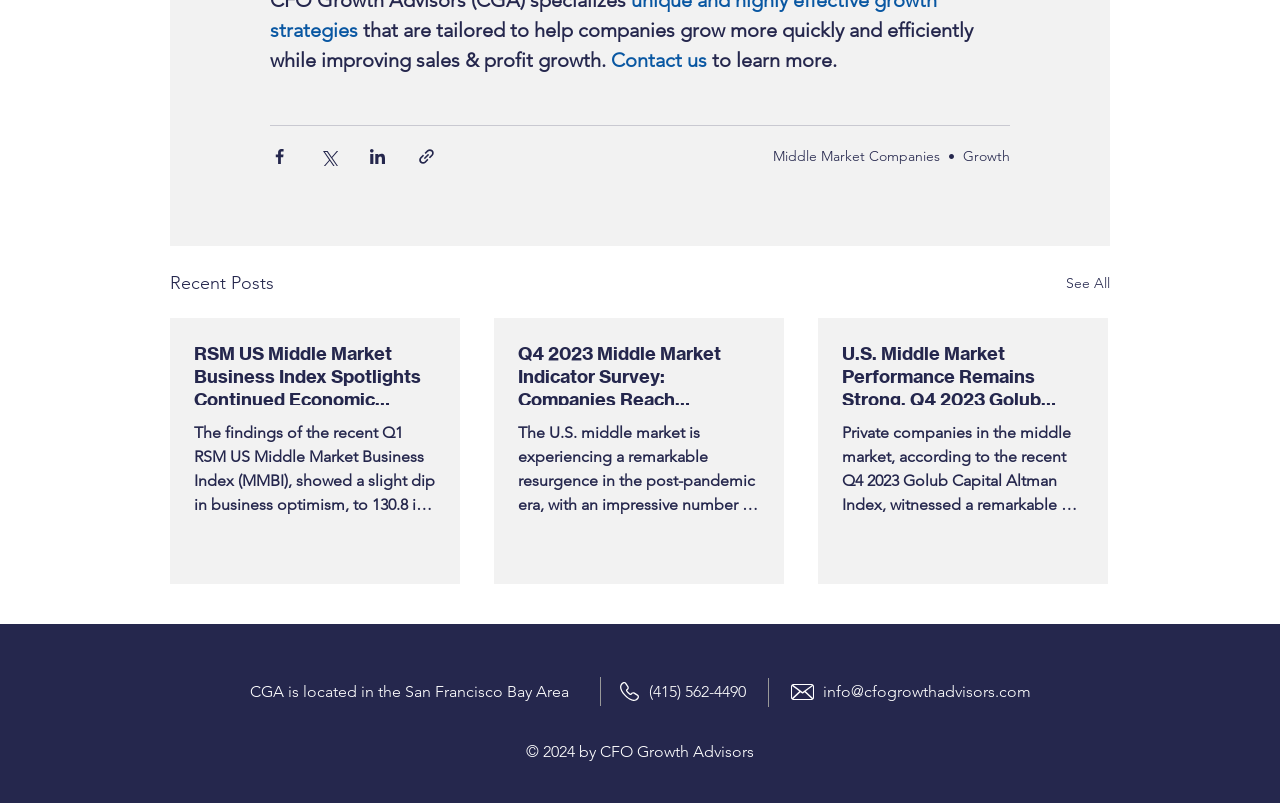Please identify the bounding box coordinates of the region to click in order to complete the task: "Click on the 'Ant Exterminators' link". The coordinates must be four float numbers between 0 and 1, specified as [left, top, right, bottom].

None